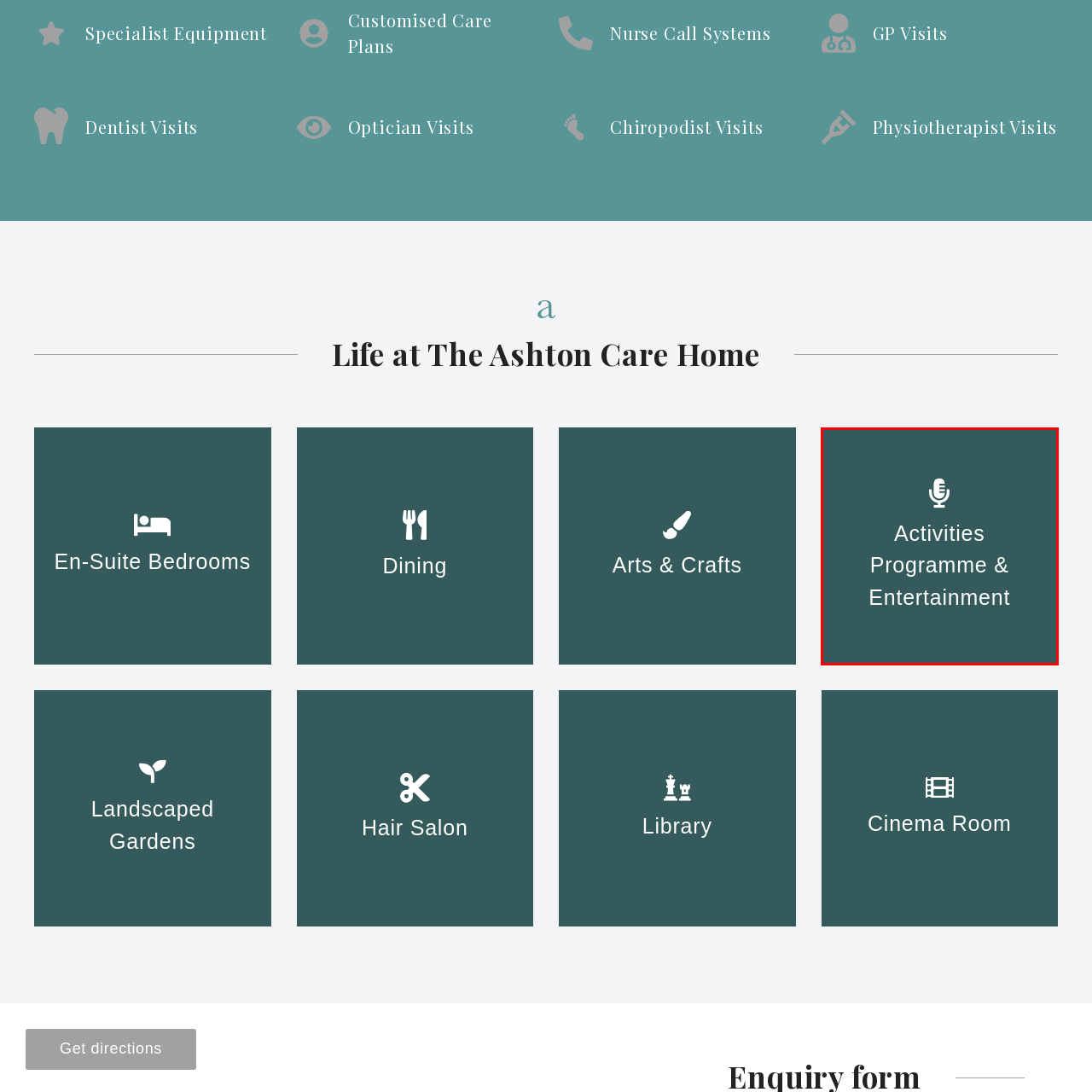What is the purpose of the 'Activities Programme & Entertainment' section?
Examine the area marked by the red bounding box and respond with a one-word or short phrase answer.

To enhance quality of life